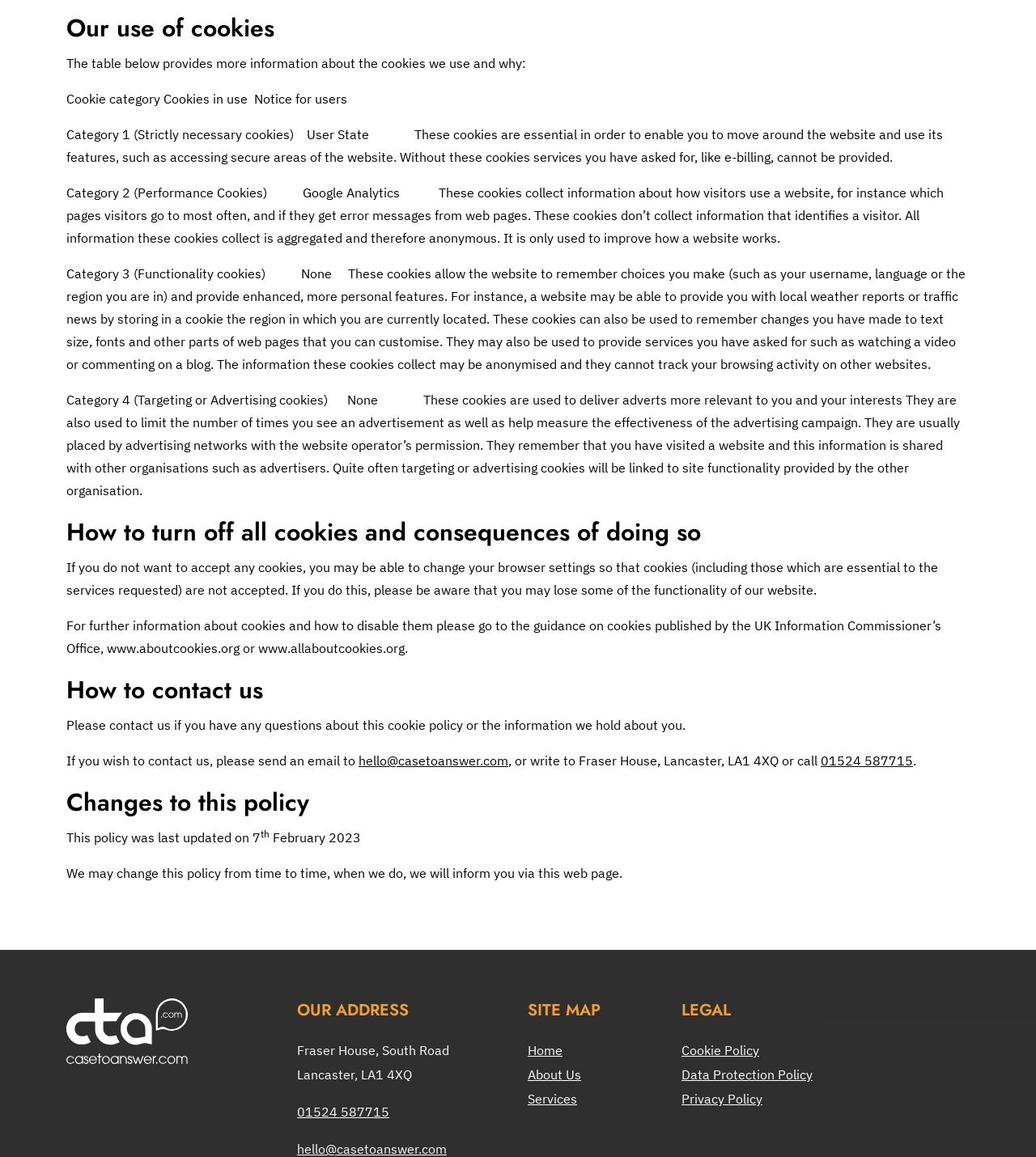Please provide a comprehensive answer to the question below using the information from the image: How can I contact the website administrator?

The webpage provides contact information at the bottom, which includes an email address 'hello@casetoanswer.com' and a phone number '01524 587715'. This information is provided under the heading 'How to contact us'.